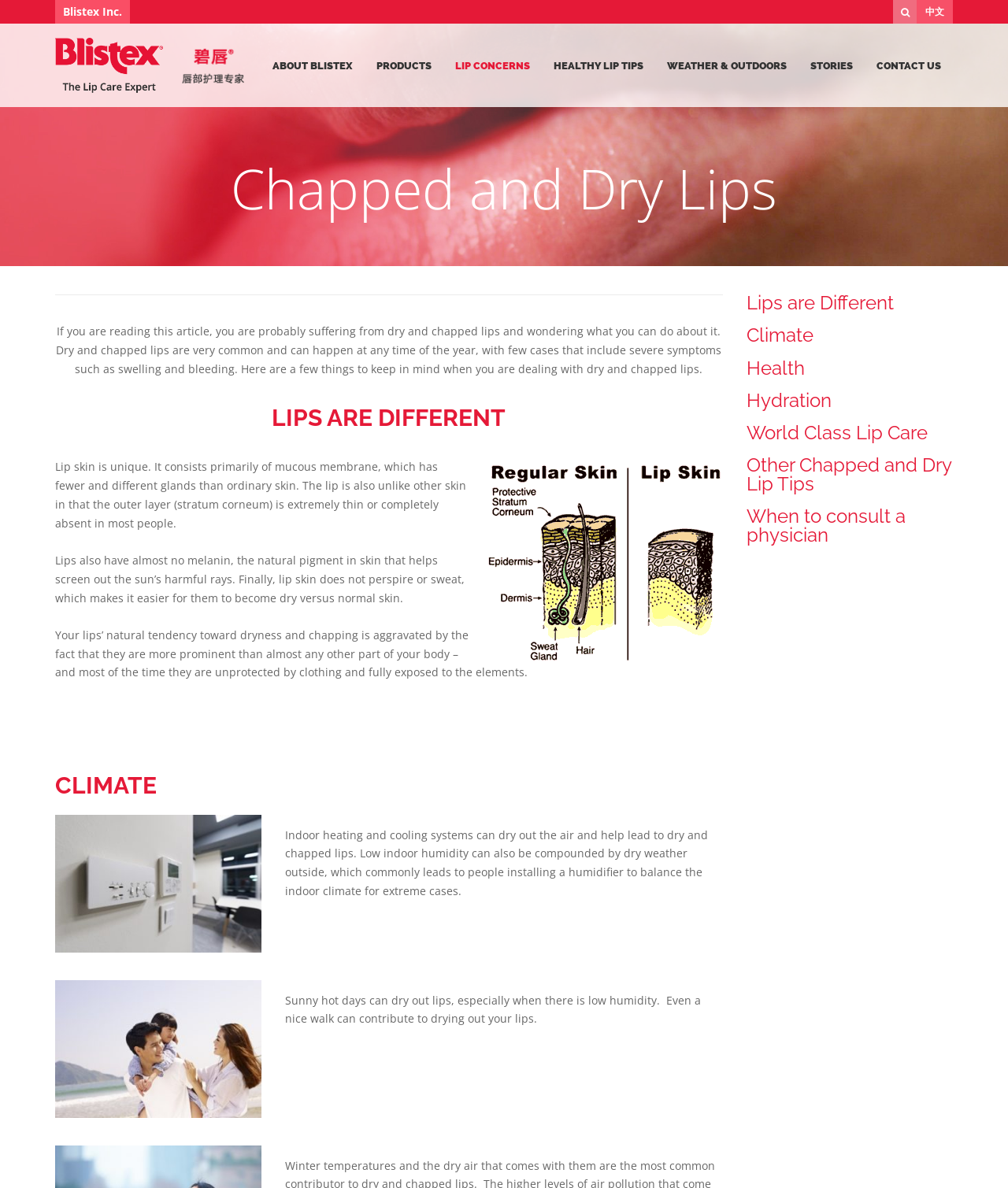Write a detailed summary of the webpage.

This webpage is about chapped and dry lips, providing information on the causes, symptoms, and tips for dealing with the condition. At the top right corner, there is a search bar with a magnifying glass icon and a link to switch to Chinese. Below that, there is a navigation menu with links to various sections of the website, including "About Blistex", "Products", "Lip Concerns", and more.

The main content of the page is divided into sections, each with a heading. The first section has a heading "Chapped and Dry Lips" and provides an introduction to the topic, explaining that dry and chapped lips are common and can happen at any time of the year. The text also mentions that in some cases, the symptoms can be severe, including swelling and bleeding.

The next section has a heading "LIPS ARE DIFFERENT" and explains that lip skin is unique, with fewer glands than ordinary skin and no melanin to protect it from the sun. This section also mentions that lips do not perspire or sweat, making them prone to dryness.

The following section has a heading "CLIMATE" and discusses how indoor heating and cooling systems, as well as dry weather, can dry out the air and lead to dry and chapped lips. There are two images in this section, one showing a humidifier and the other showing a sunny day.

The right sidebar has a list of headings, including "Lips are Different", "Climate", "Health", and more, each with a link to a corresponding section.

Overall, the webpage provides informative content about chapped and dry lips, with a focus on the causes and tips for dealing with the condition.